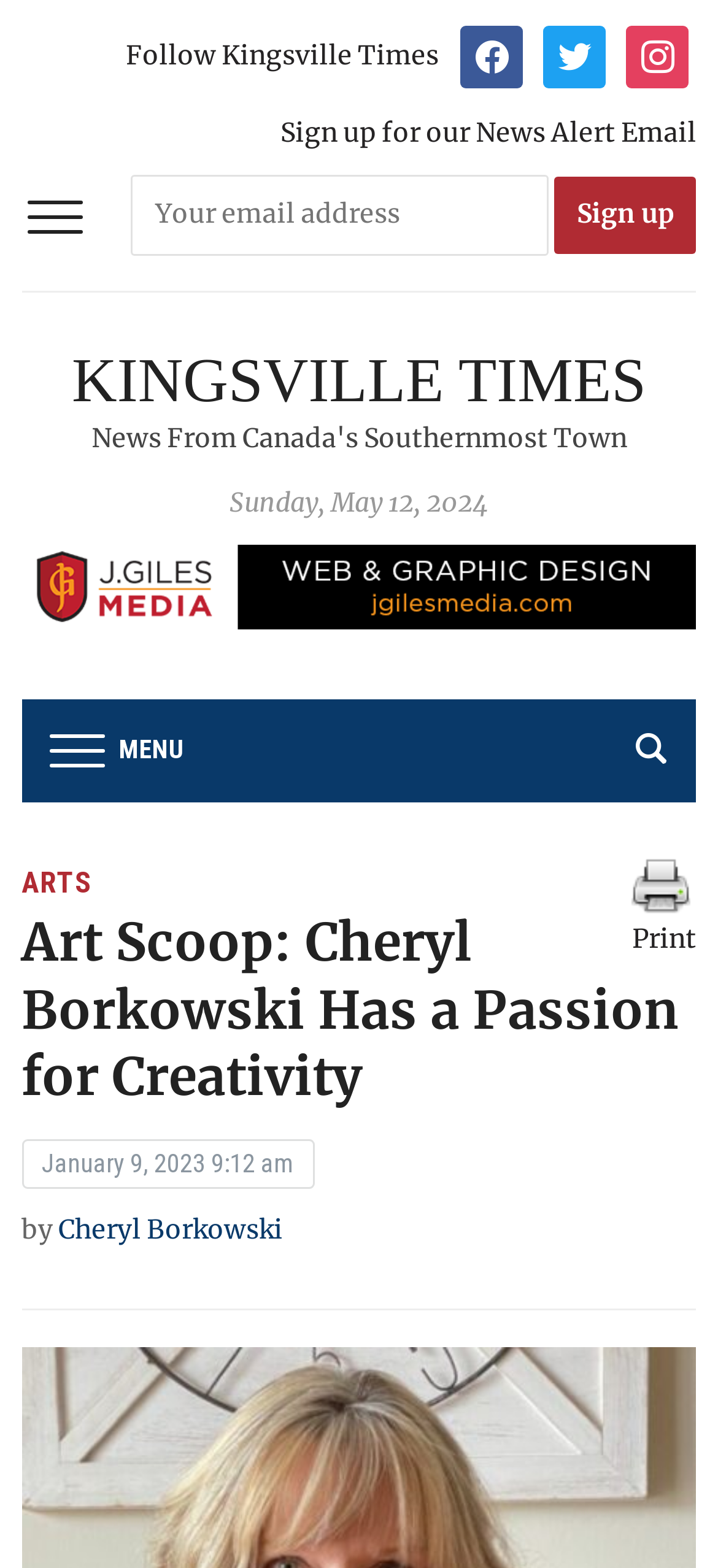Use a single word or phrase to answer this question: 
What is the current day of the week?

Sunday